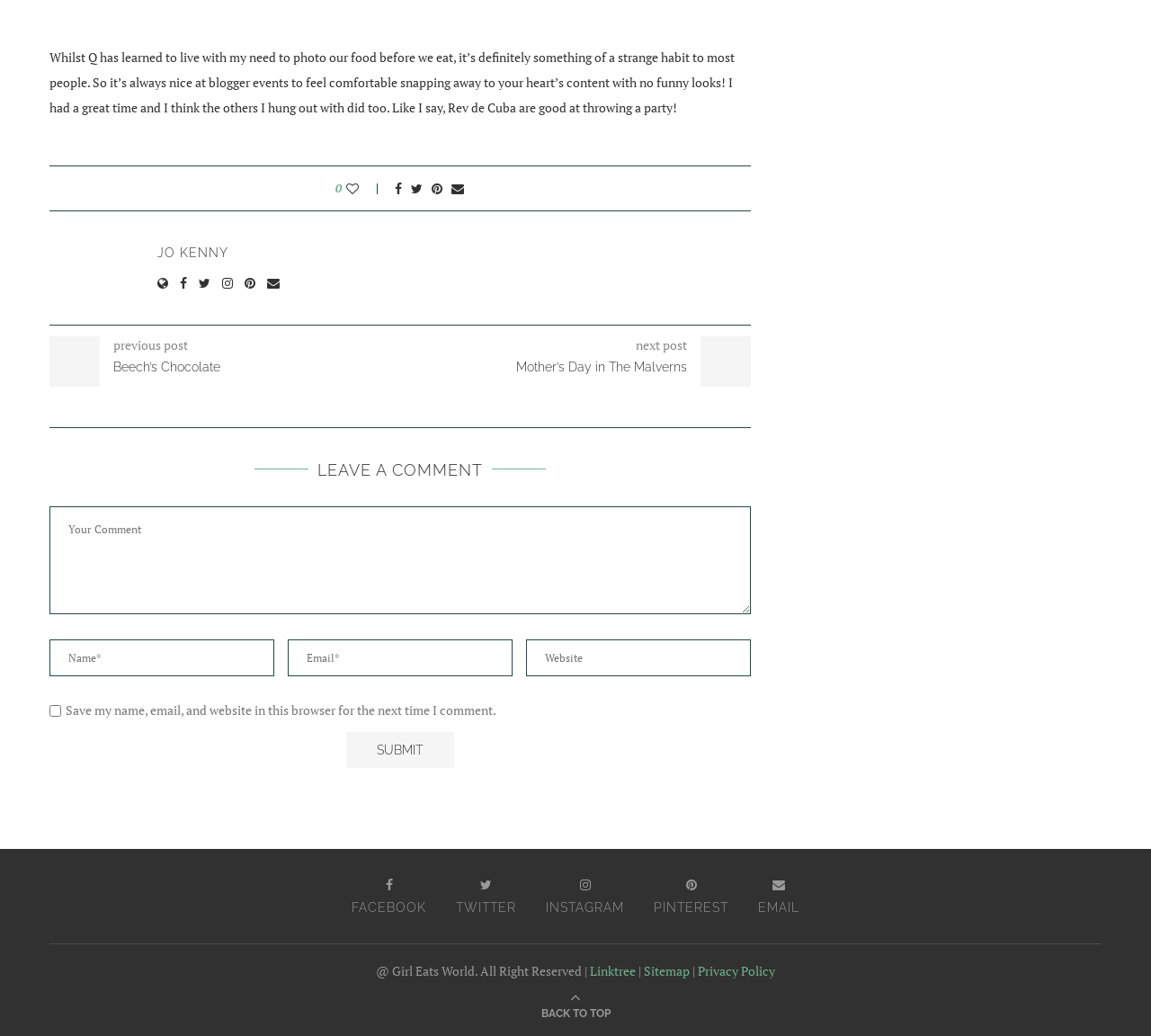What is the author's name?
Look at the webpage screenshot and answer the question with a detailed explanation.

The author's name is mentioned in the heading element with the text 'JO KENNY' at the top of the webpage.